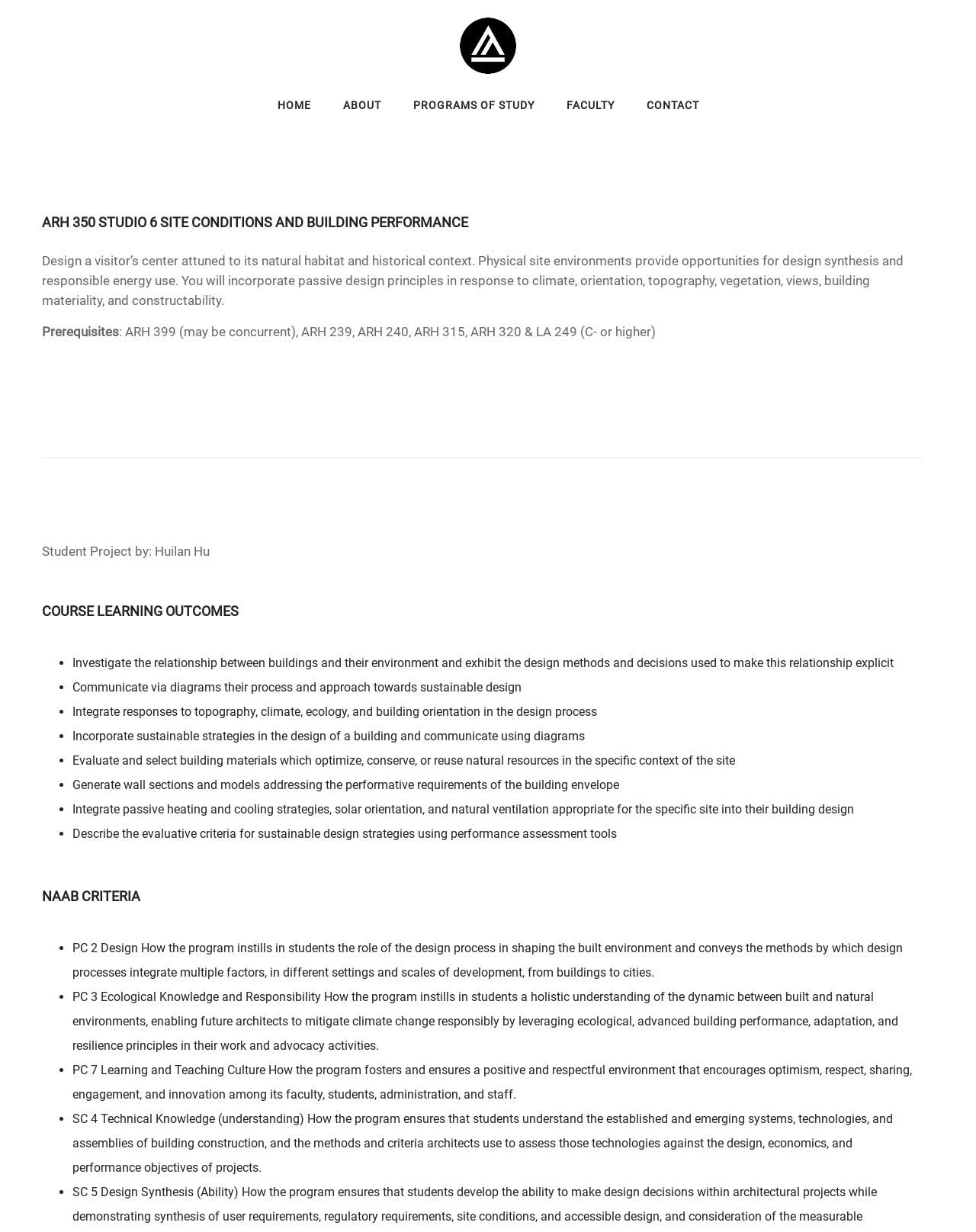Use one word or a short phrase to answer the question provided: 
What are the prerequisites for this course?

ARH 399, ARH 239, ARH 240, ARH 315, ARH 320 & LA 249